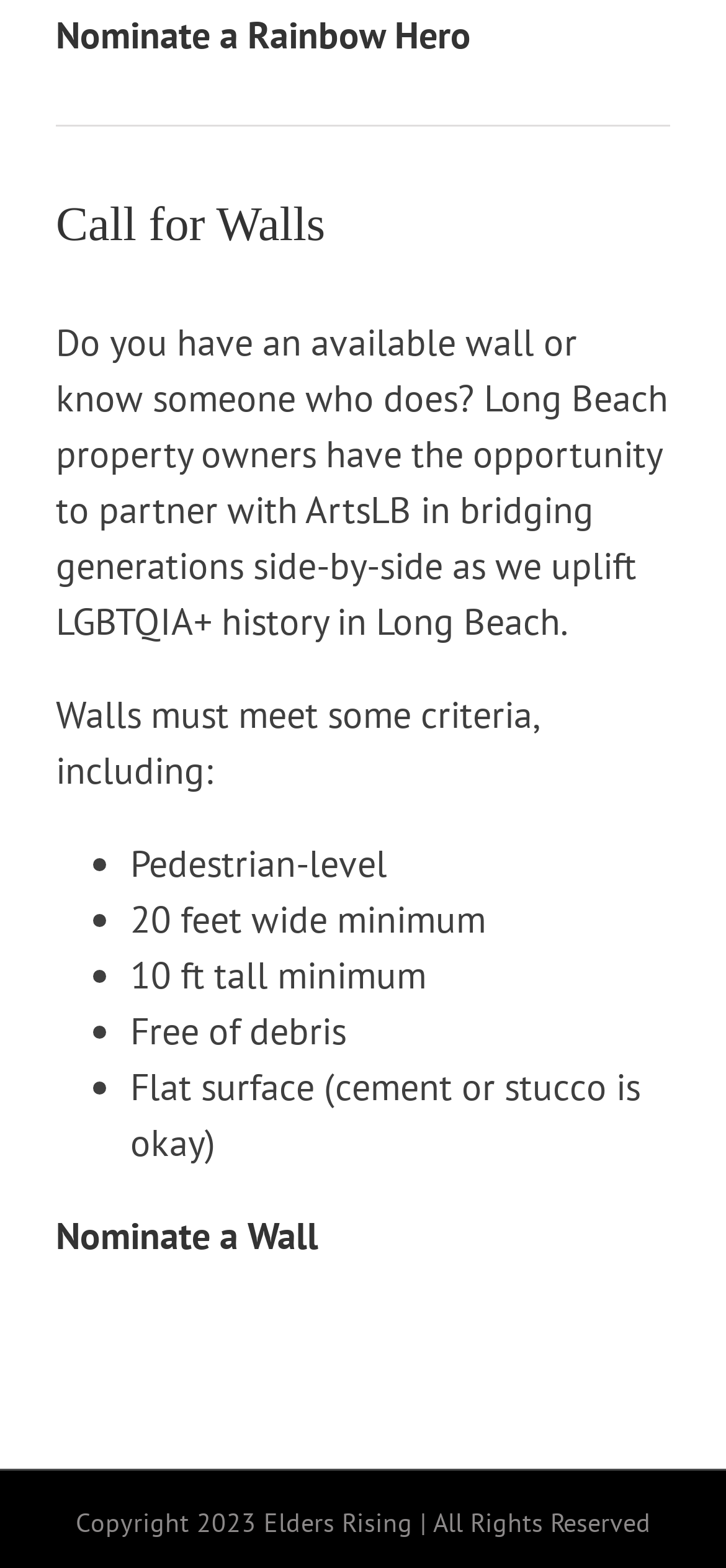What is the name of the organization mentioned?
From the details in the image, answer the question comprehensively.

The StaticText element at the bottom of the page mentions 'Copyright 2023 Elders Rising | All Rights Reserved', indicating that Elders Rising is the name of the organization.